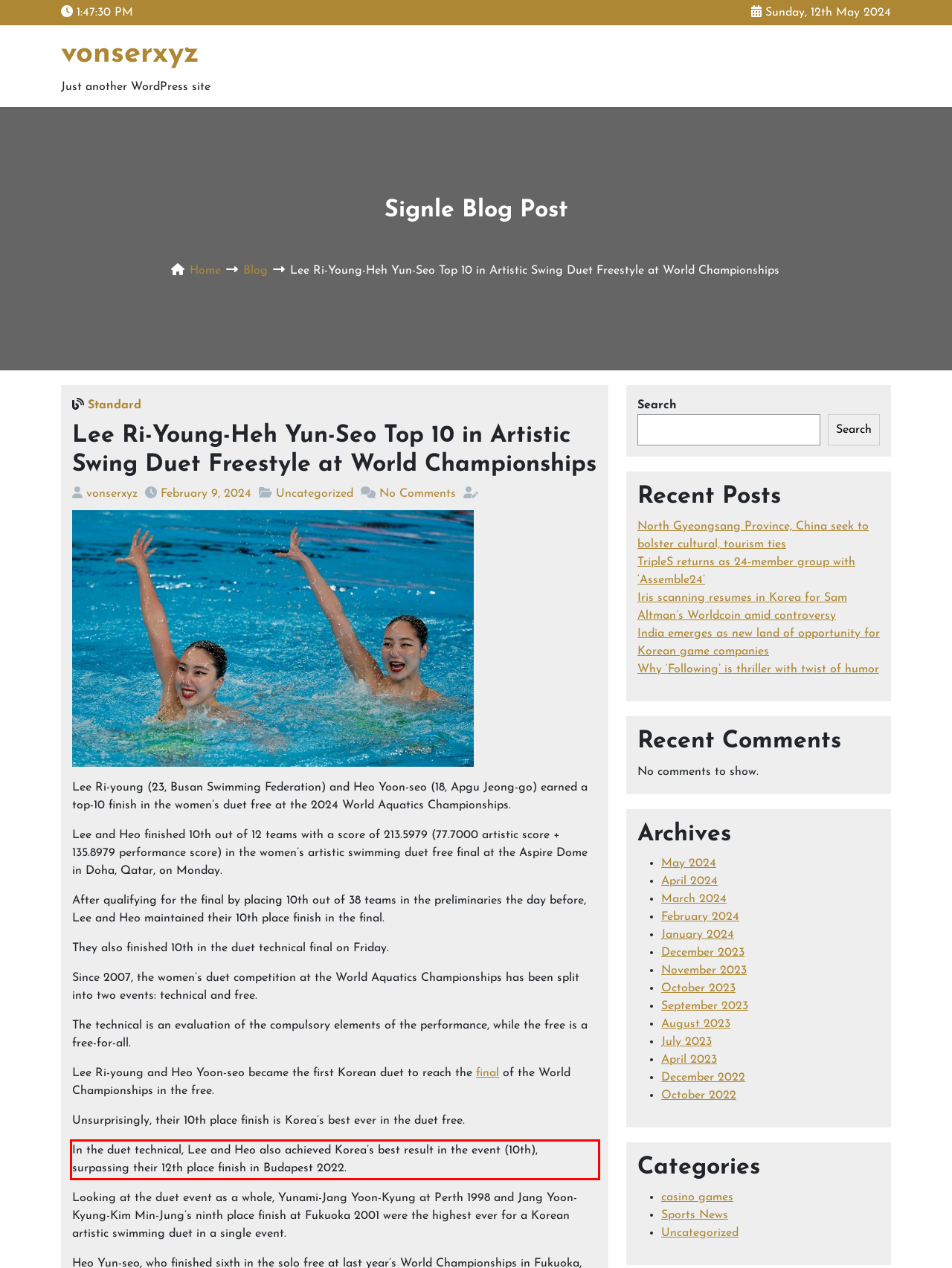There is a screenshot of a webpage with a red bounding box around a UI element. Please use OCR to extract the text within the red bounding box.

In the duet technical, Lee and Heo also achieved Korea’s best result in the event (10th), surpassing their 12th place finish in Budapest 2022.